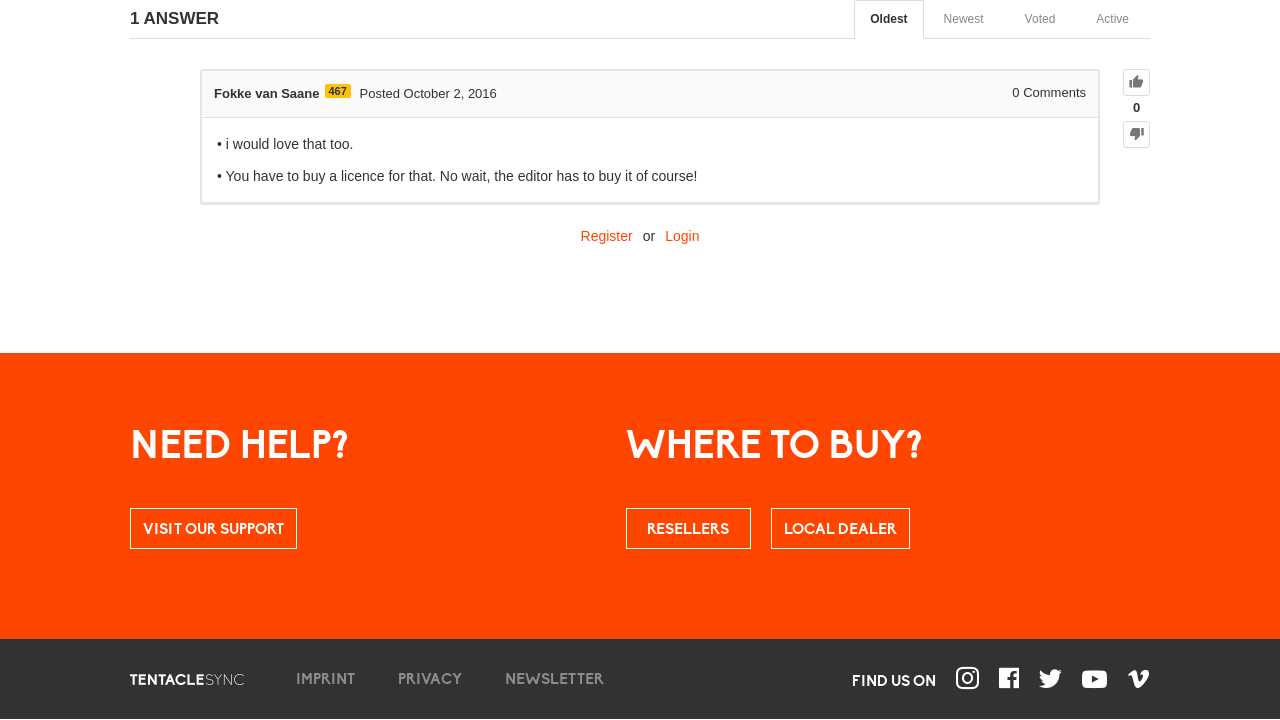From the element description Fokke van Saane, predict the bounding box coordinates of the UI element. The coordinates must be specified in the format (top-left x, top-left y, bottom-right x, bottom-right y) and should be within the 0 to 1 range.

[0.167, 0.119, 0.25, 0.14]